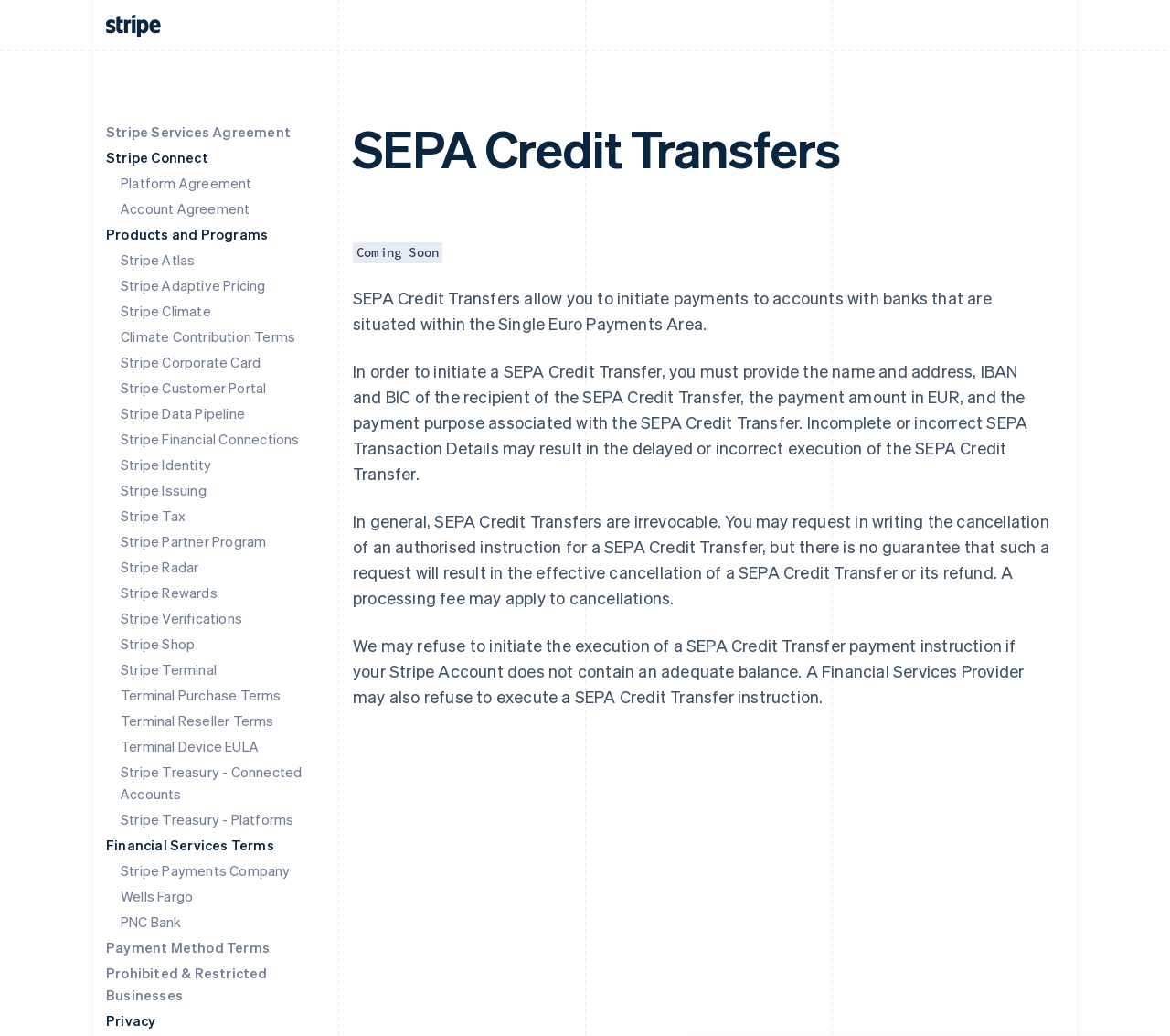Determine the bounding box coordinates of the clickable region to follow the instruction: "Learn about Stripe Atlas".

[0.103, 0.242, 0.167, 0.259]